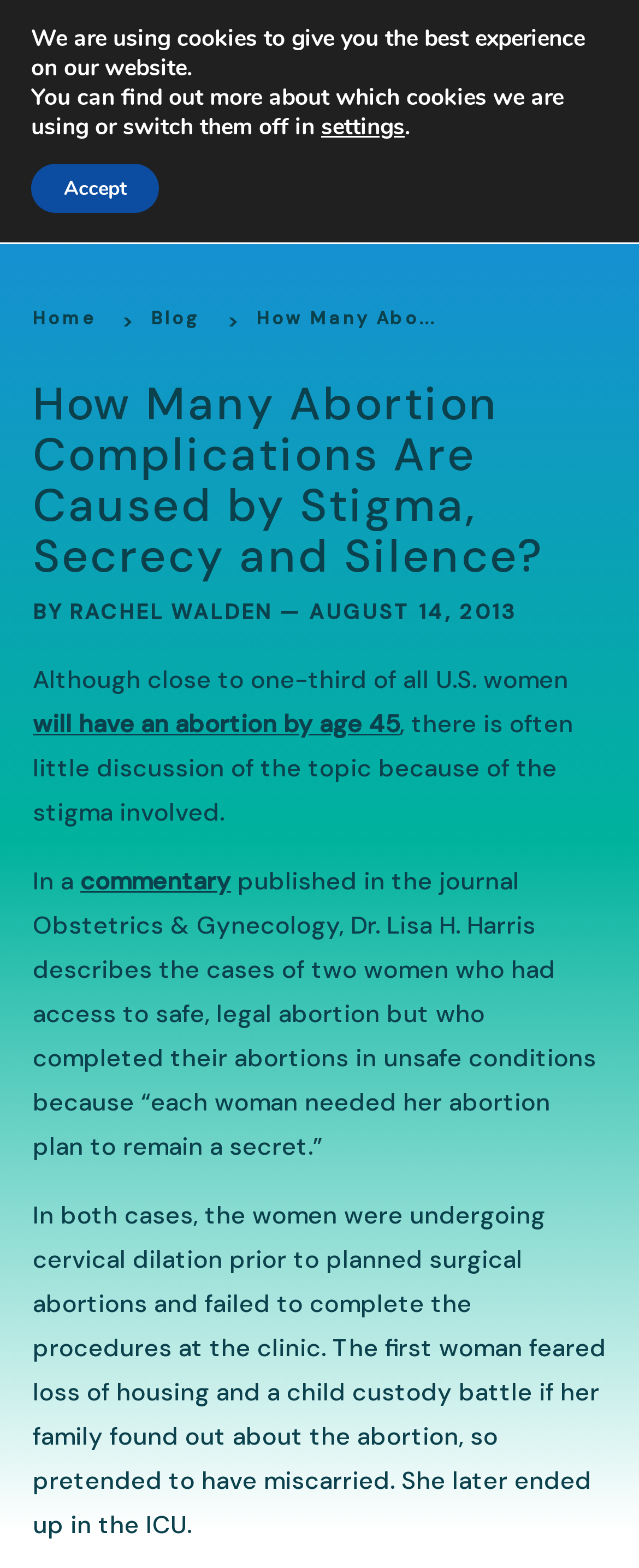Identify the bounding box coordinates of the element that should be clicked to fulfill this task: "Search for something". The coordinates should be provided as four float numbers between 0 and 1, i.e., [left, top, right, bottom].

[0.744, 0.027, 0.872, 0.083]